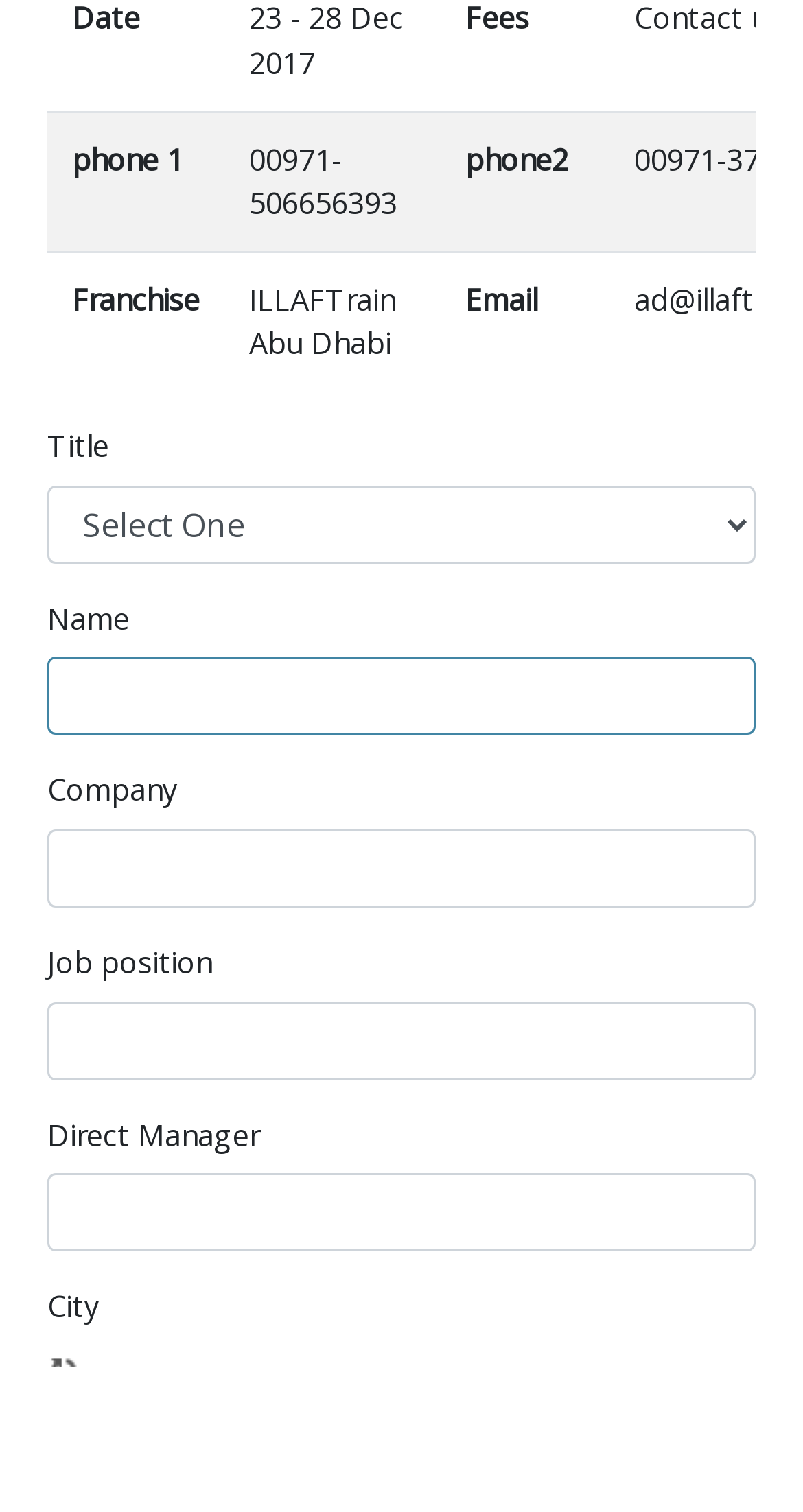Can you look at the image and give a comprehensive answer to the question:
How many required fields are there?

I checked the required attribute of each textbox and combobox, and only the 'Name' textbox has required set to True, so there is only one required field.